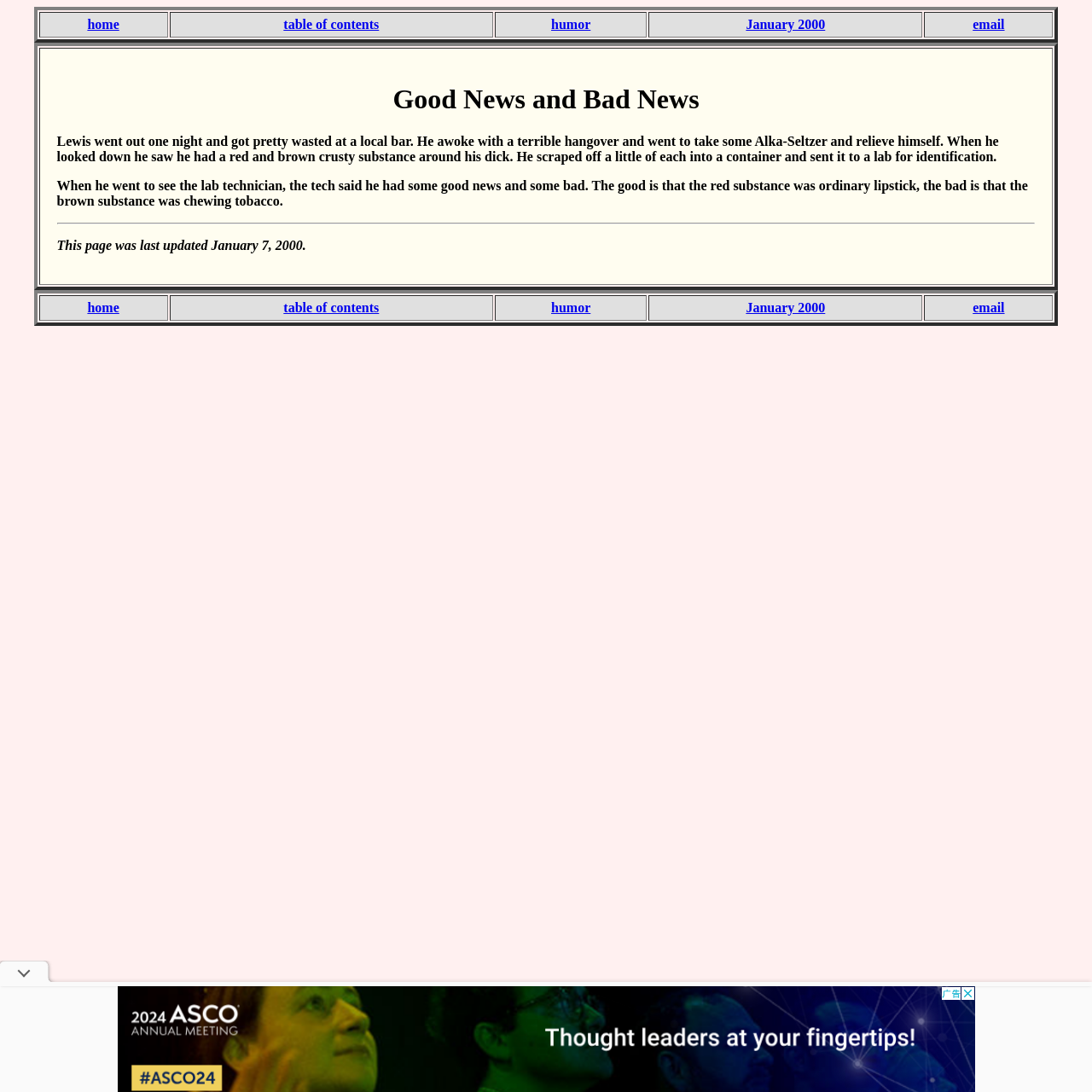Could you provide the bounding box coordinates for the portion of the screen to click to complete this instruction: "check email"?

[0.891, 0.016, 0.92, 0.029]